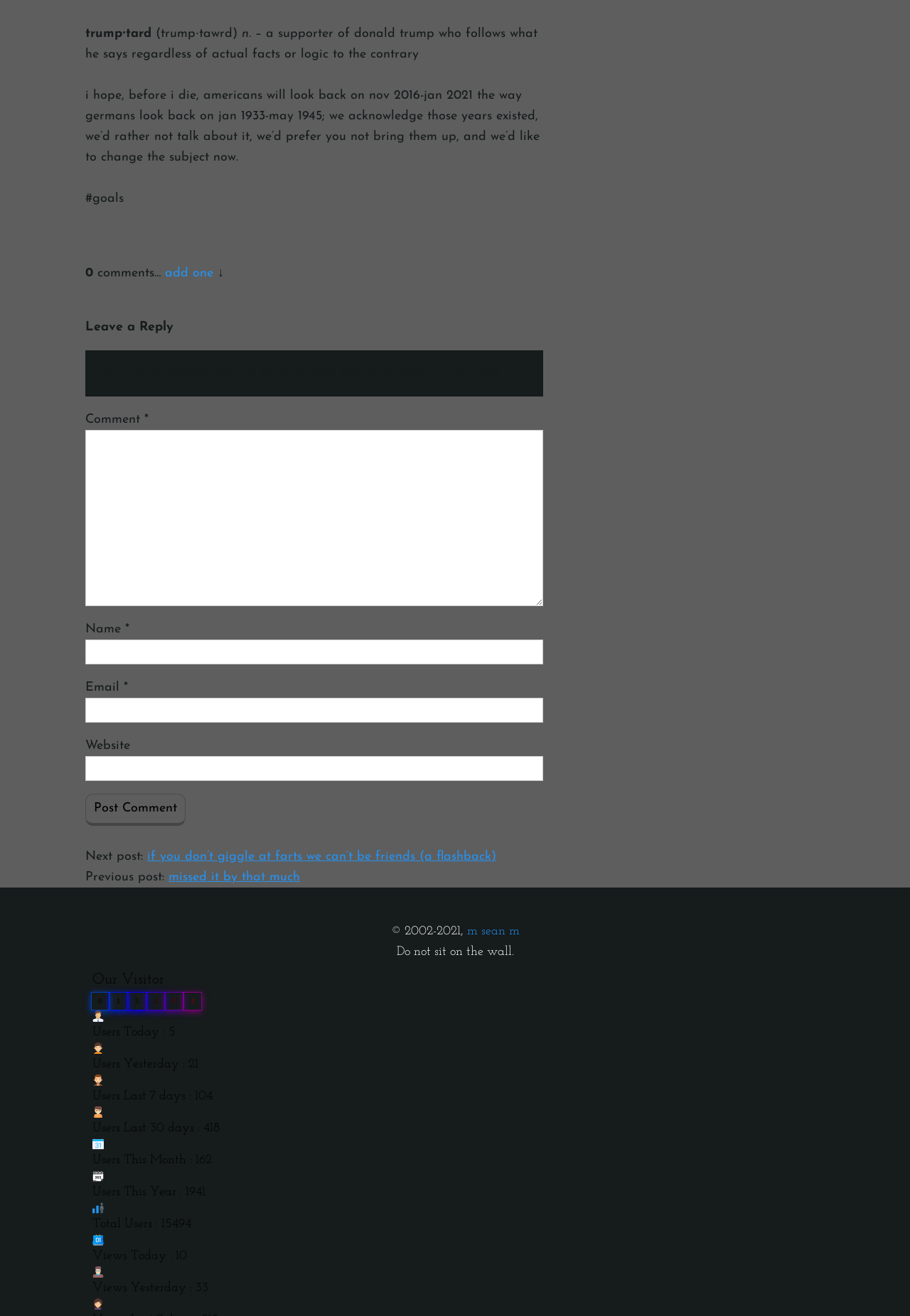Find the bounding box coordinates for the area that must be clicked to perform this action: "visit the next post".

[0.162, 0.646, 0.545, 0.656]